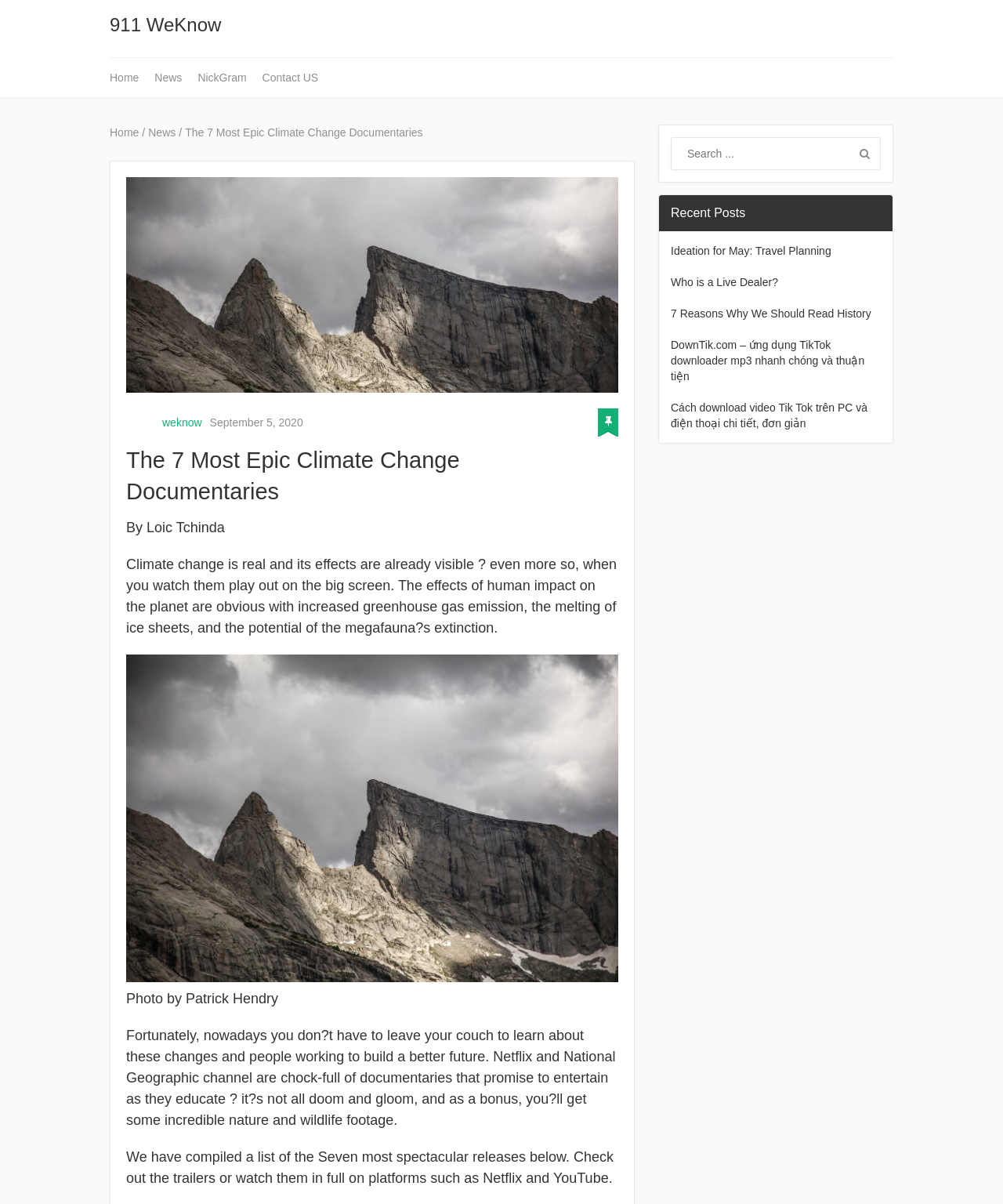What is the author of the article?
Please provide a comprehensive and detailed answer to the question.

I found the author's name by looking at the text 'By Loic Tchinda' which is located below the main heading of the article.